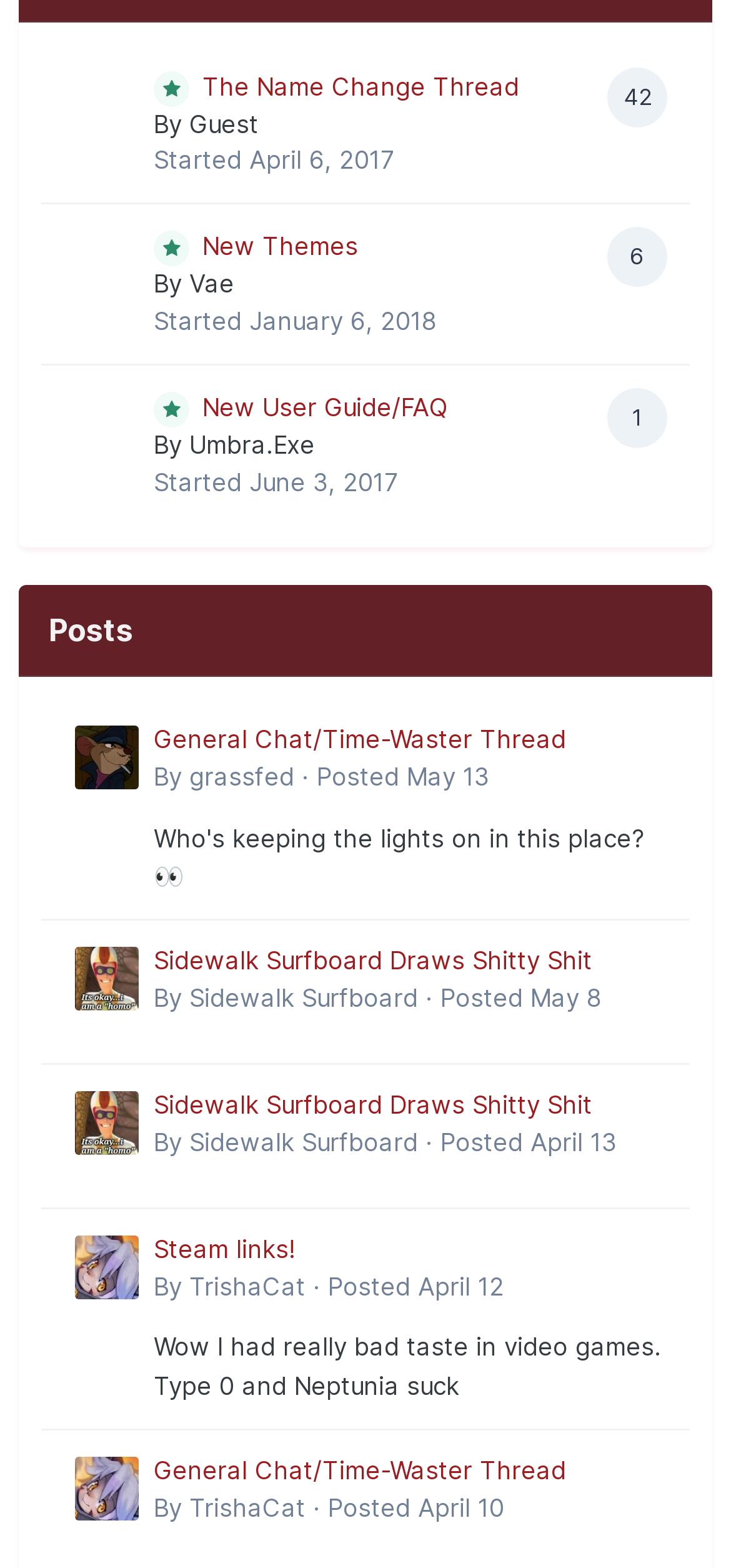Can you pinpoint the bounding box coordinates for the clickable element required for this instruction: "Read the 'New User Guide/FAQ' thread"? The coordinates should be four float numbers between 0 and 1, i.e., [left, top, right, bottom].

[0.277, 0.25, 0.613, 0.269]